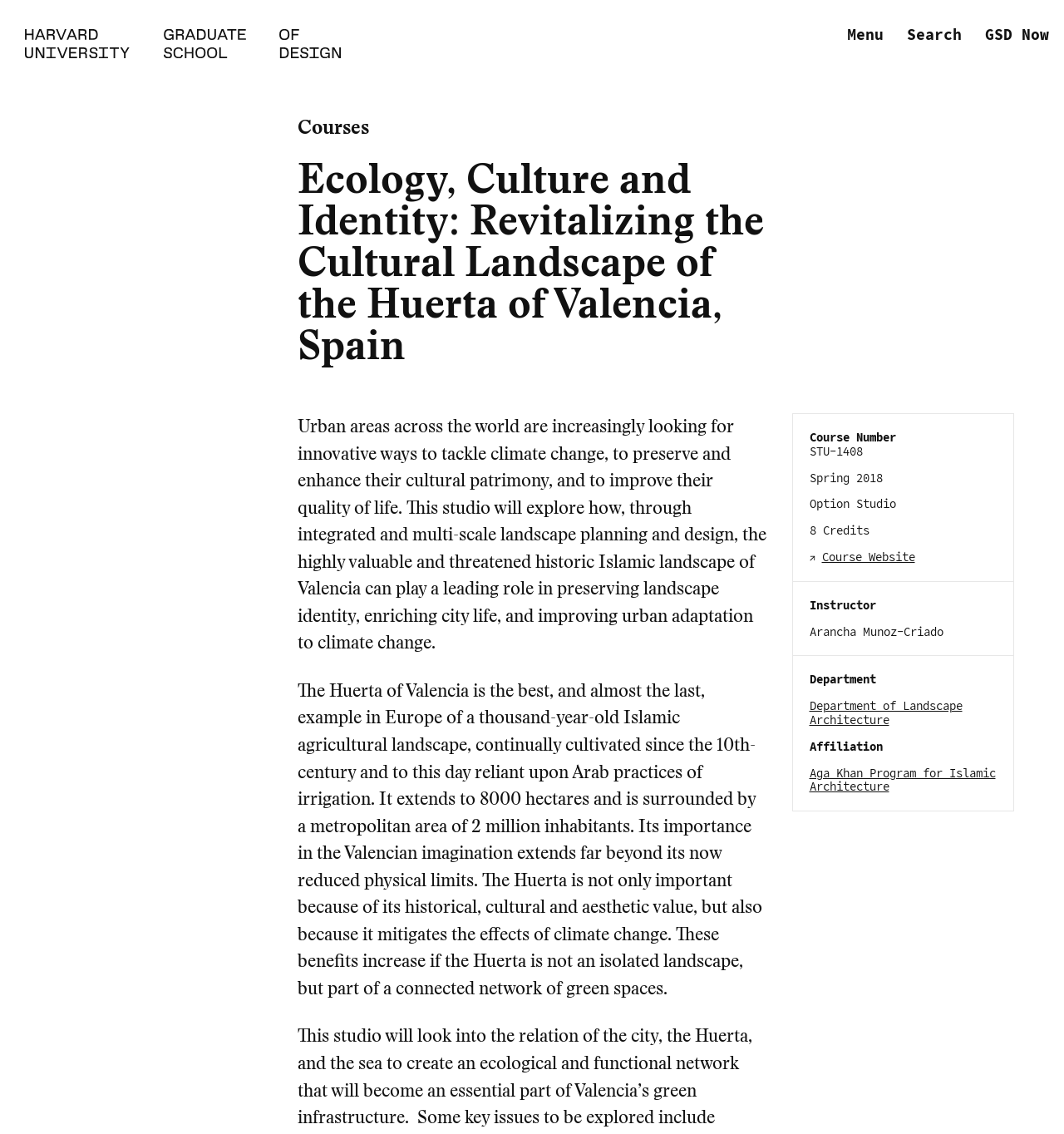Please determine the bounding box coordinates for the UI element described as: "Menu".

[0.79, 0.021, 0.837, 0.041]